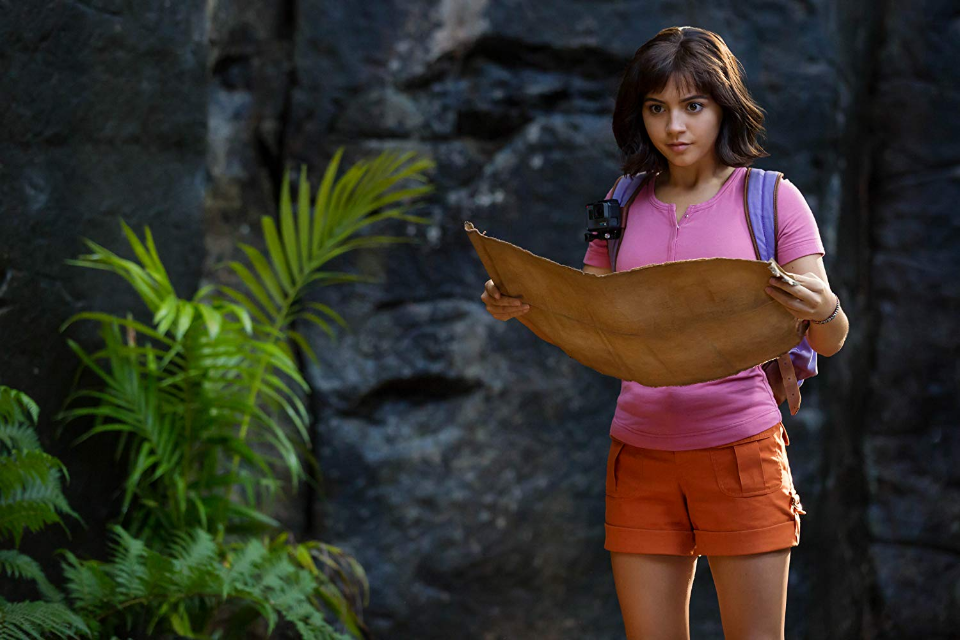Give a concise answer using only one word or phrase for this question:
What is Dora holding in her hands?

Ancient map